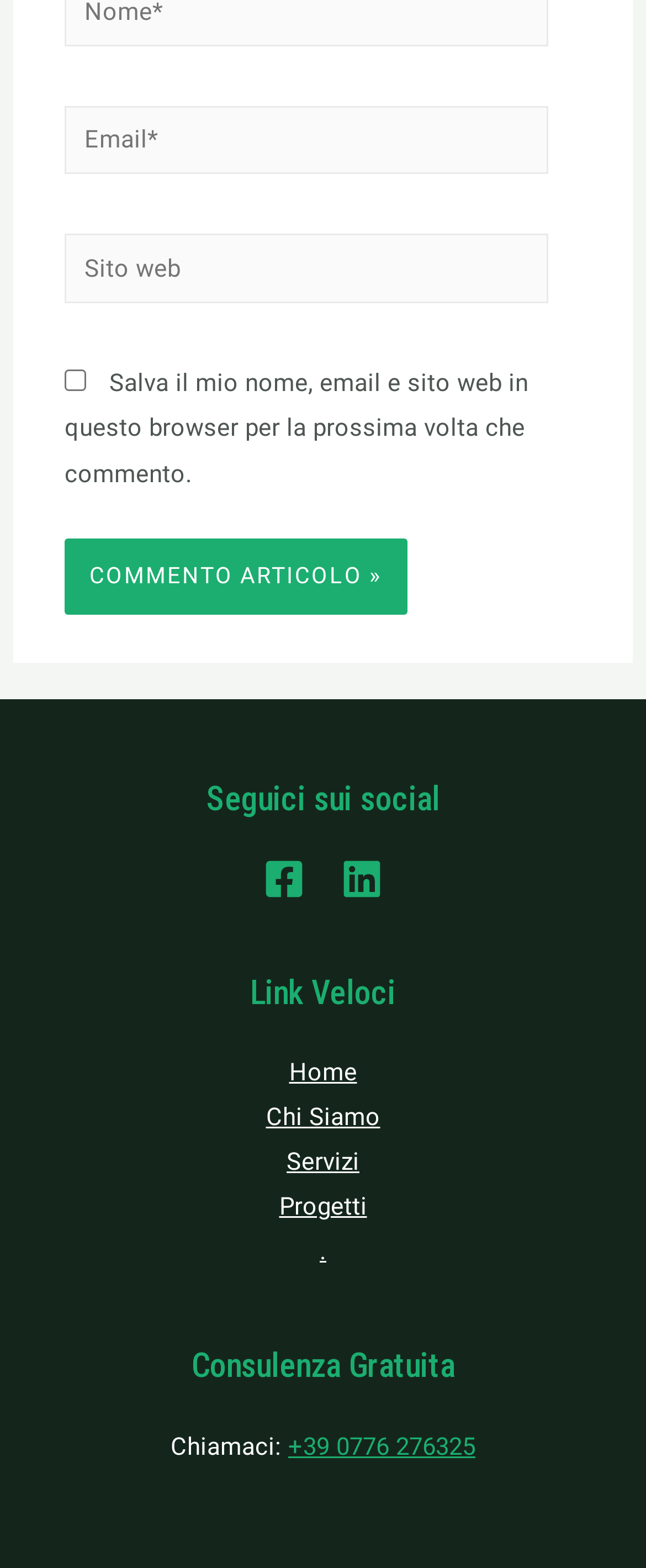Please provide the bounding box coordinates for the element that needs to be clicked to perform the following instruction: "Enter email address". The coordinates should be given as four float numbers between 0 and 1, i.e., [left, top, right, bottom].

[0.1, 0.067, 0.849, 0.111]